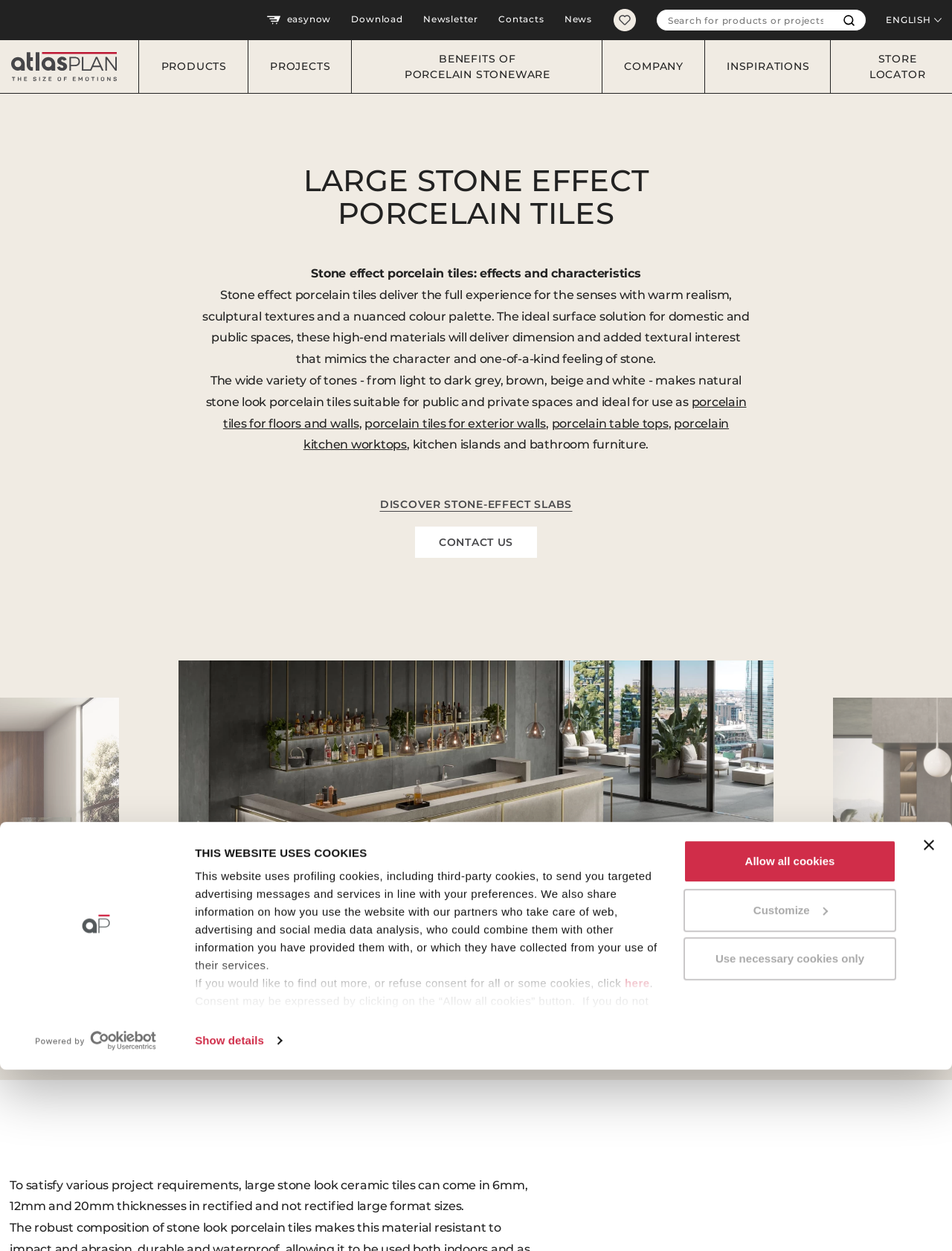Answer this question in one word or a short phrase: What is the text of the first link on the webpage?

Return to the homepage